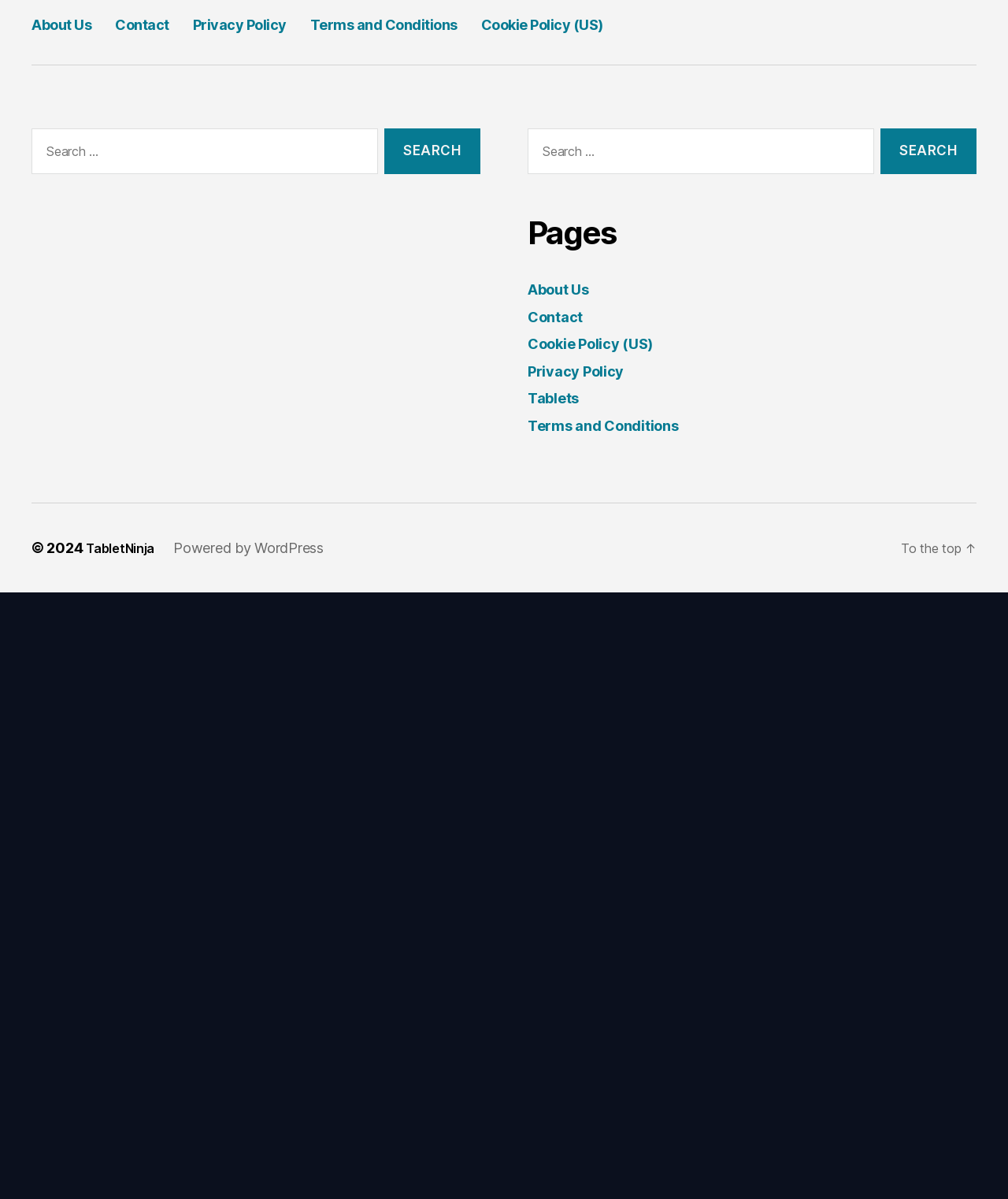Can you pinpoint the bounding box coordinates for the clickable element required for this instruction: "Go to the top of the page"? The coordinates should be four float numbers between 0 and 1, i.e., [left, top, right, bottom].

[0.886, 0.956, 0.969, 0.97]